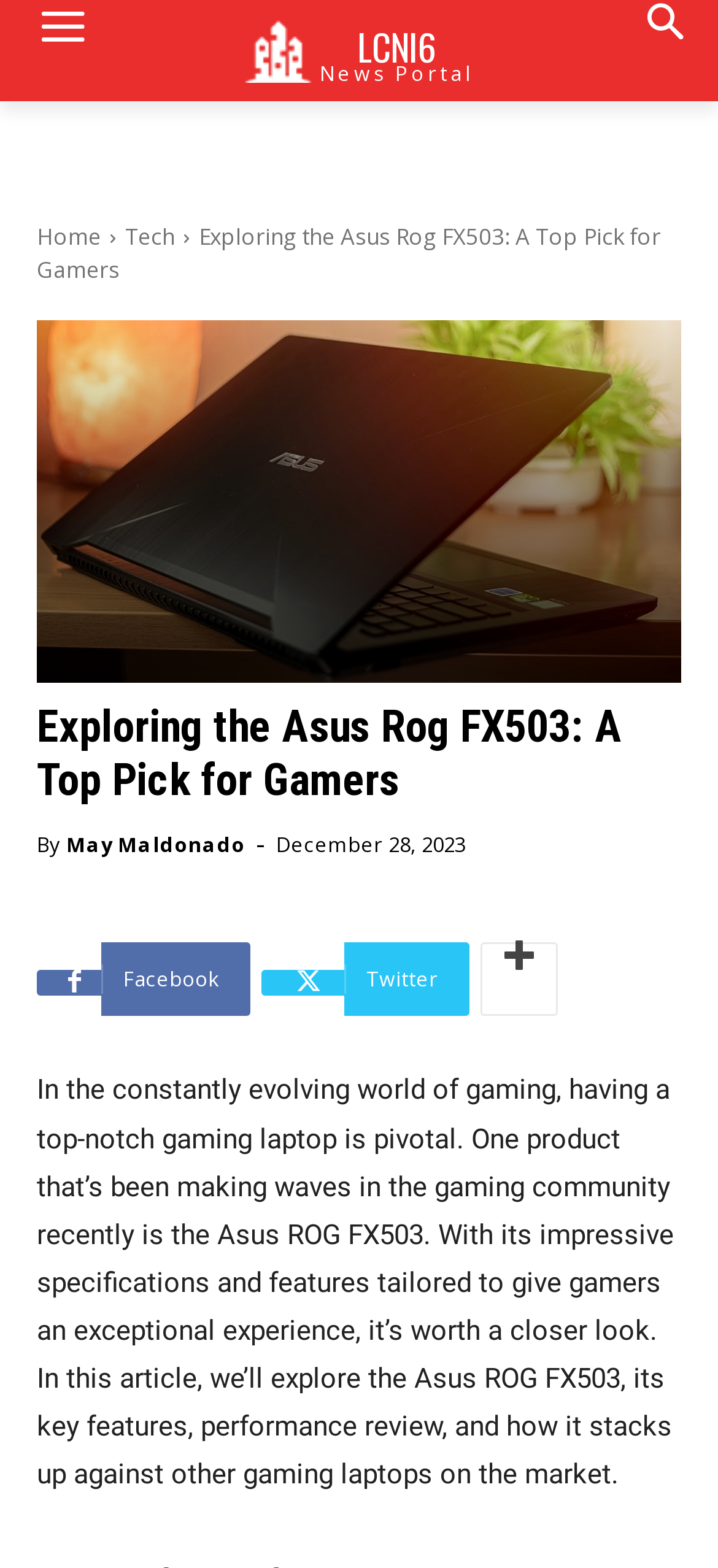Please identify the bounding box coordinates of the element's region that should be clicked to execute the following instruction: "View the image". The bounding box coordinates must be four float numbers between 0 and 1, i.e., [left, top, right, bottom].

[0.051, 0.204, 0.949, 0.435]